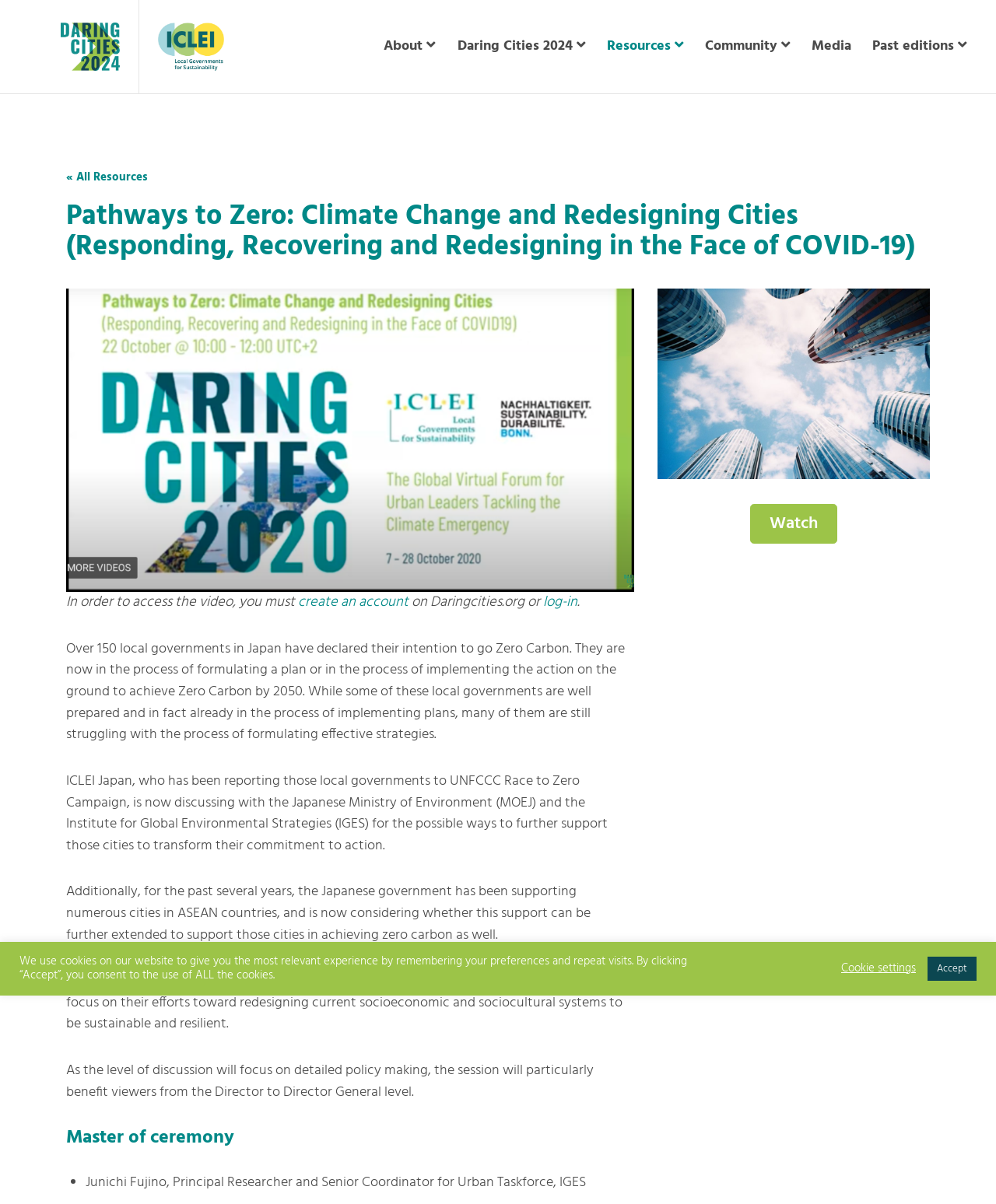Identify the bounding box of the HTML element described here: "Daring Cities 2024". Provide the coordinates as four float numbers between 0 and 1: [left, top, right, bottom].

[0.448, 0.025, 0.599, 0.053]